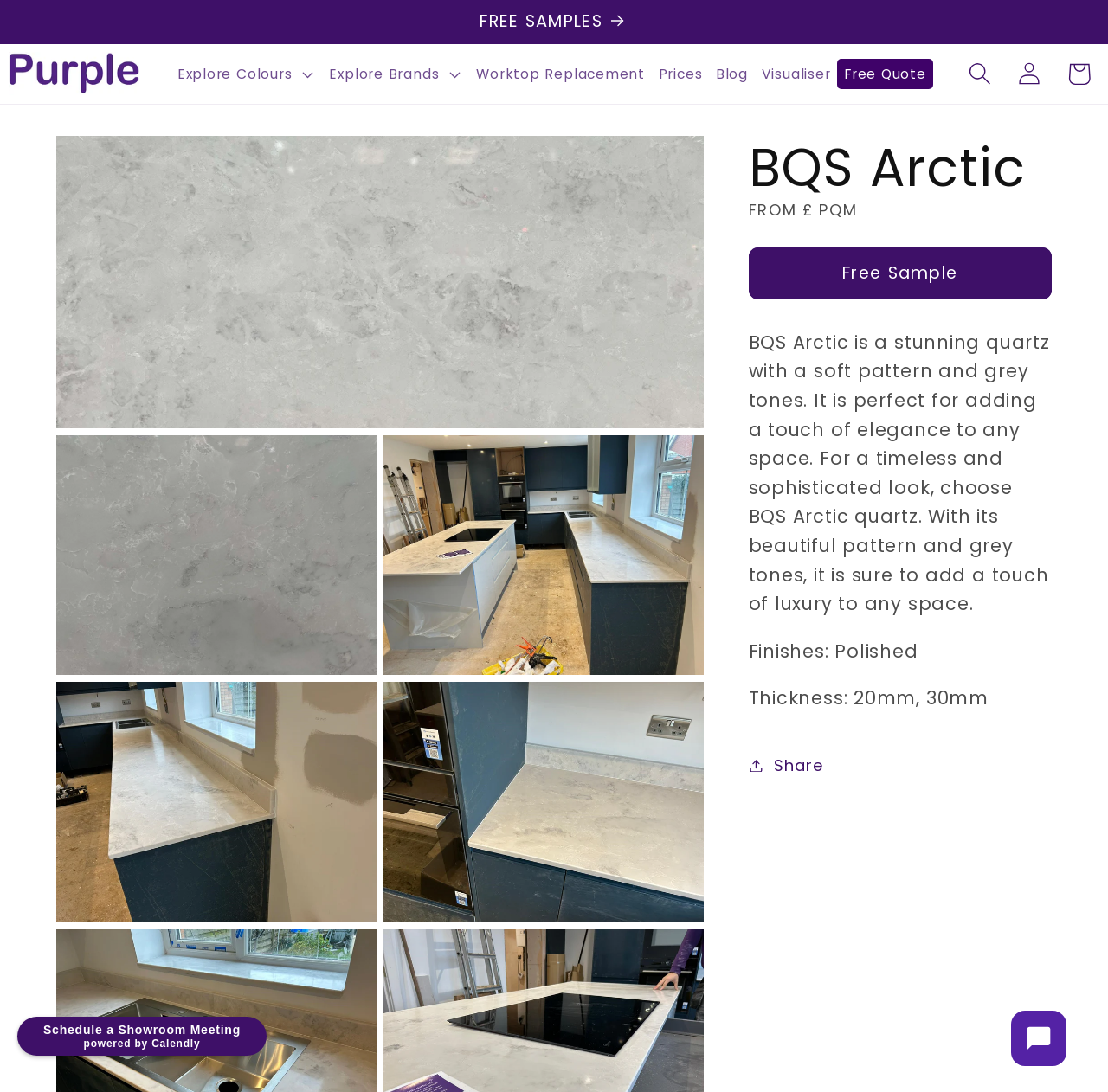Using the image as a reference, answer the following question in as much detail as possible:
What is the name of the quartz product?

I found the answer by looking at the heading element with the text 'BQS Arctic' and the image elements with the same name, which suggests that the webpage is about a quartz product called BQS Arctic.